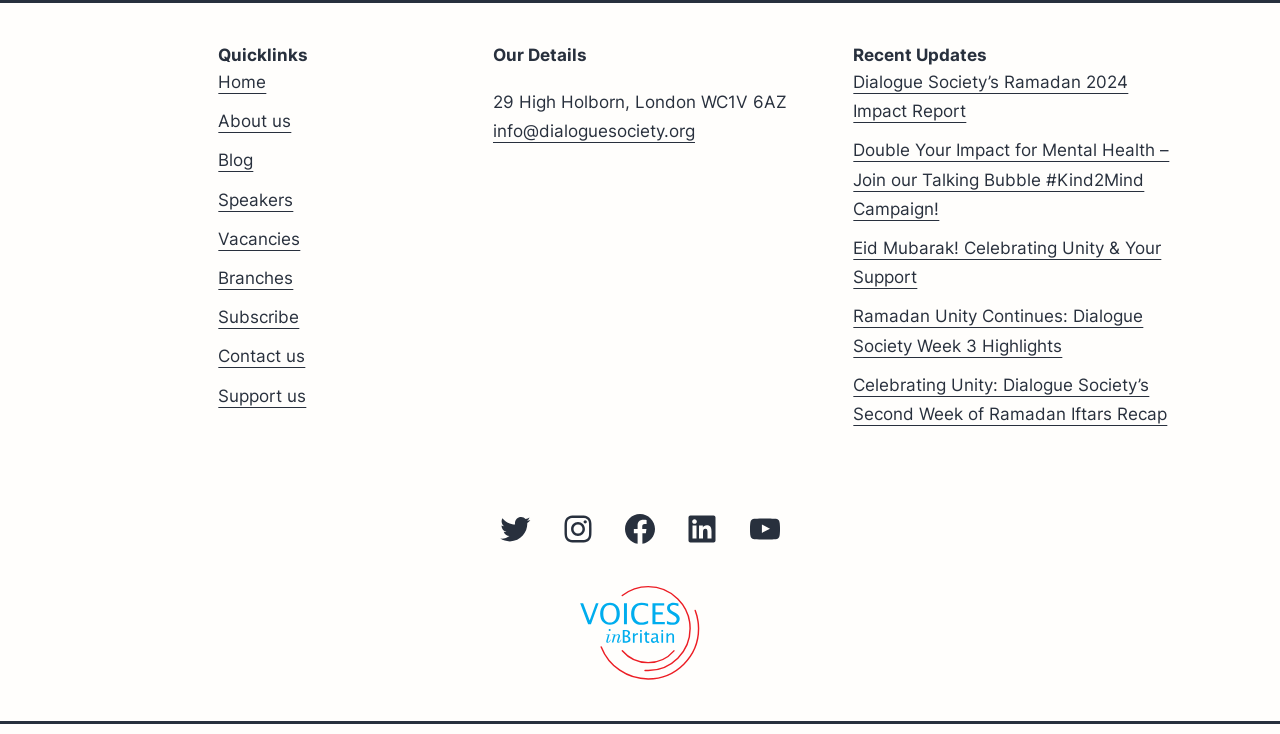Identify the bounding box coordinates for the UI element described as follows: "About us". Ensure the coordinates are four float numbers between 0 and 1, formatted as [left, top, right, bottom].

[0.171, 0.15, 0.228, 0.179]